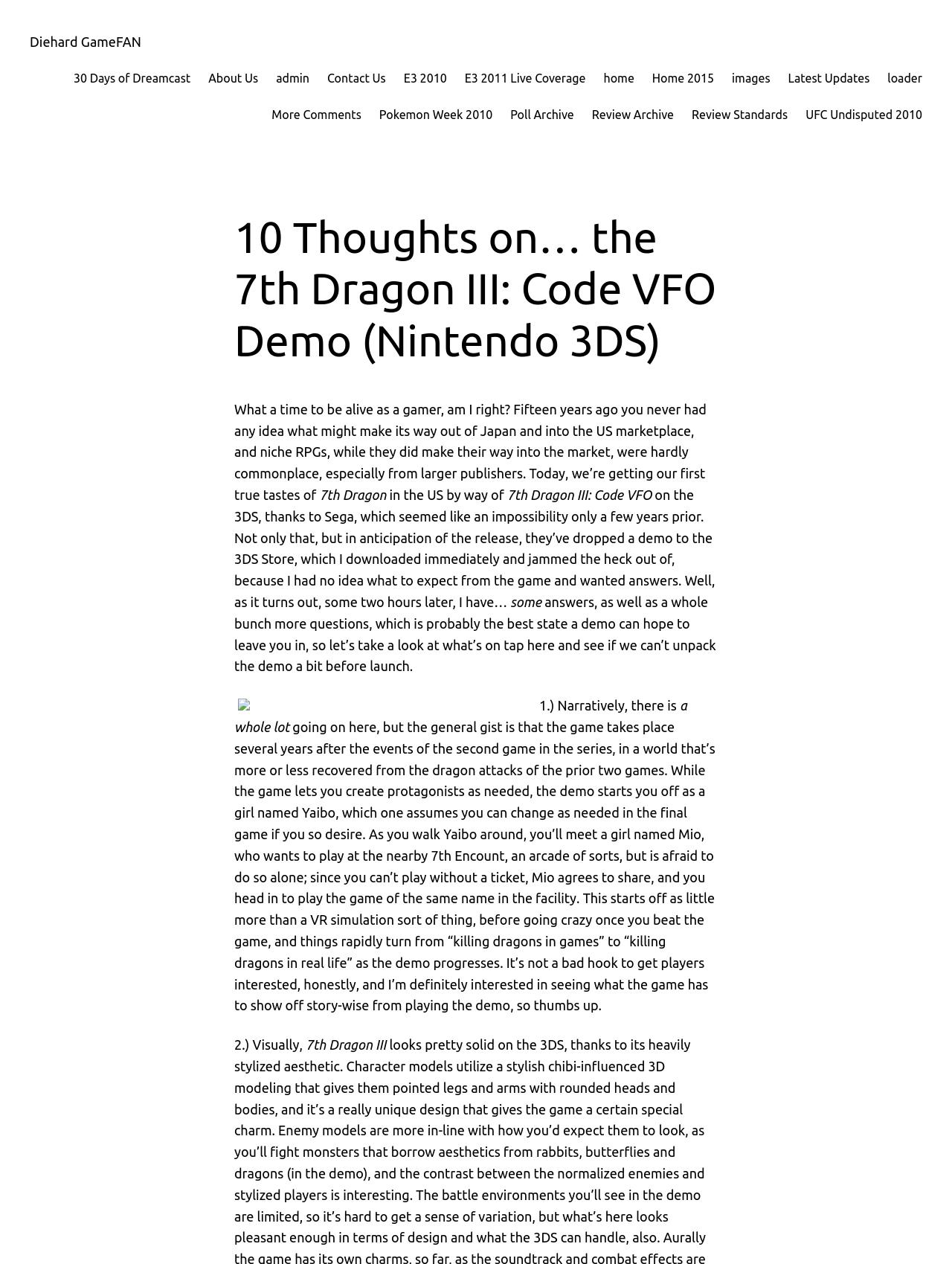Explain the webpage's design and content in an elaborate manner.

The webpage is about a video game review, specifically the demo of "7th Dragon III: Code VFO" for the Nintendo 3DS. At the top, there is a heading with the title of the review, "10 Thoughts on… the 7th Dragon III: Code VFO Demo (Nintendo 3DS)". Below the heading, there is a block of text that introduces the game and the author's experience with the demo.

To the top left, there is a row of links, including "Diehard GameFAN", "30 Days of Dreamcast", "About Us", and others, which appear to be navigation links to other sections of the website. Below this row, there is another row of links, including "More Comments", "Pokemon Week 2010", and others, which may be related to the current article or other articles on the website.

The main content of the webpage is divided into sections, each with a numbered heading. The first section discusses the narrative of the game, with a brief summary of the story and the author's impressions. The second section discusses the visuals of the game, with a brief description of the game's graphics.

Throughout the webpage, there are several blocks of text that provide more detailed information about the game, including its gameplay, story, and features. There is also an image on the page, which appears to be a screenshot from the game. Overall, the webpage provides a detailed review of the "7th Dragon III: Code VFO" demo, with the author's thoughts and impressions on the game's various aspects.